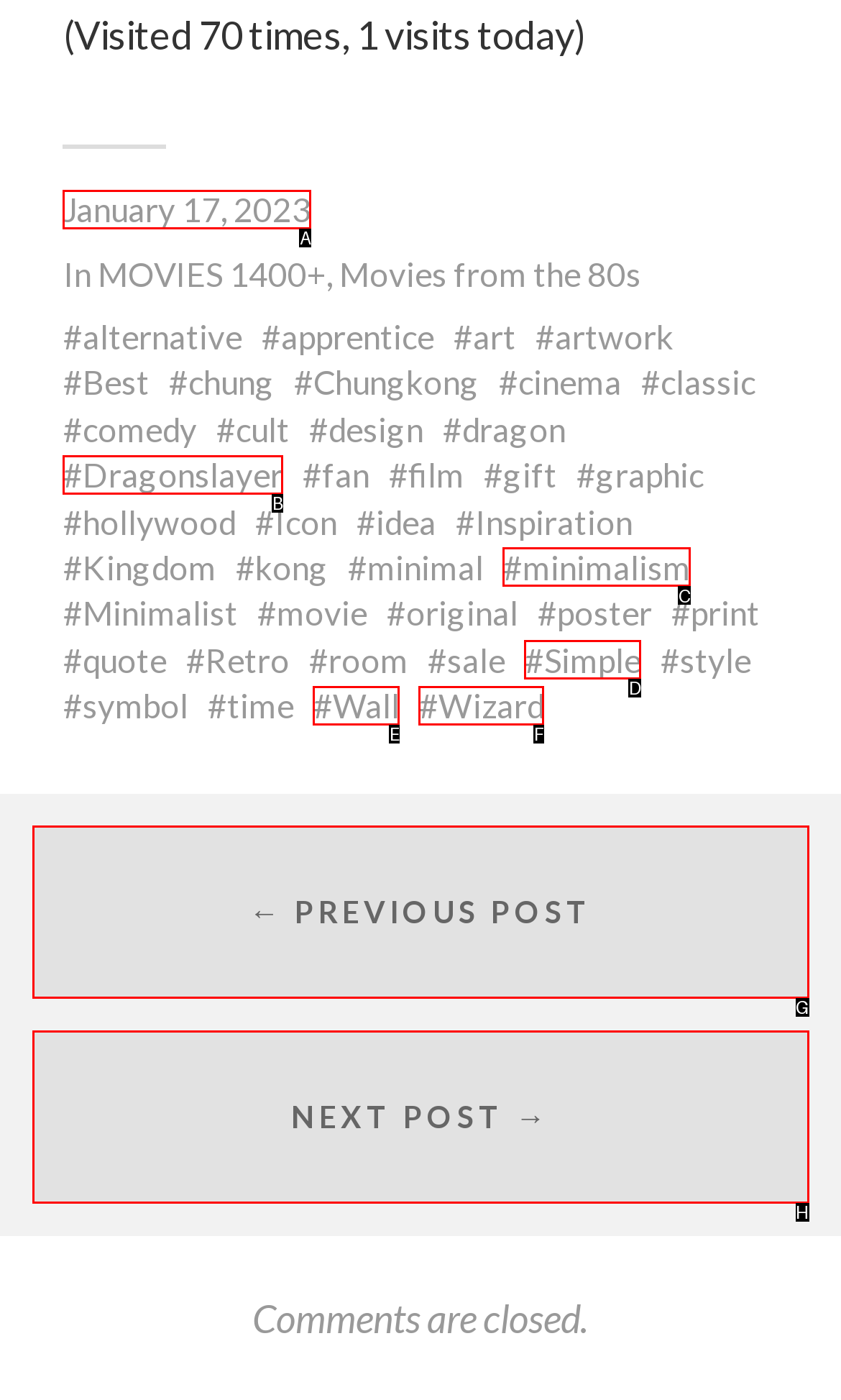Identify the HTML element that matches the description: January 17, 2023. Provide the letter of the correct option from the choices.

A